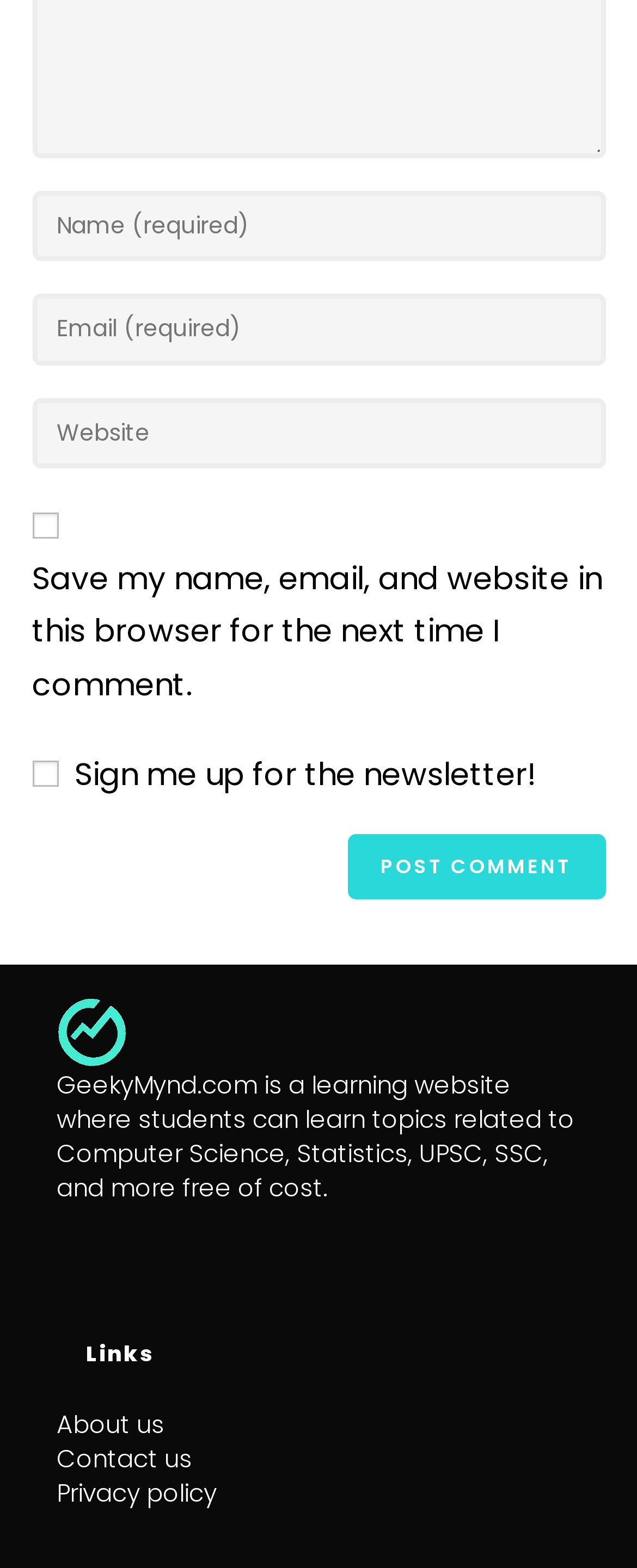Identify the bounding box coordinates of the clickable section necessary to follow the following instruction: "Enter your email address to comment". The coordinates should be presented as four float numbers from 0 to 1, i.e., [left, top, right, bottom].

[0.05, 0.188, 0.95, 0.233]